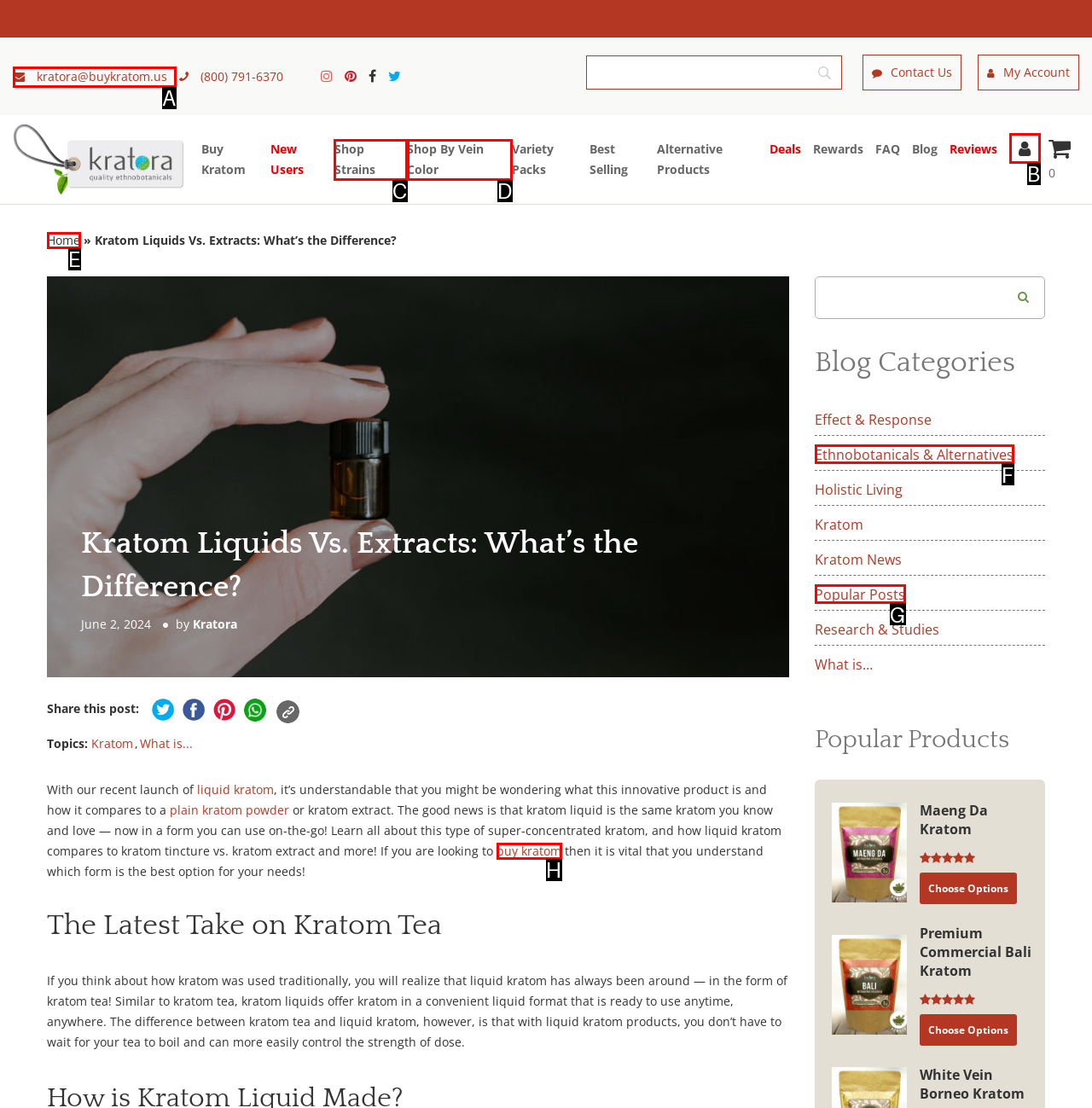Find the HTML element that suits the description: Shop By Vein Color
Indicate your answer with the letter of the matching option from the choices provided.

D